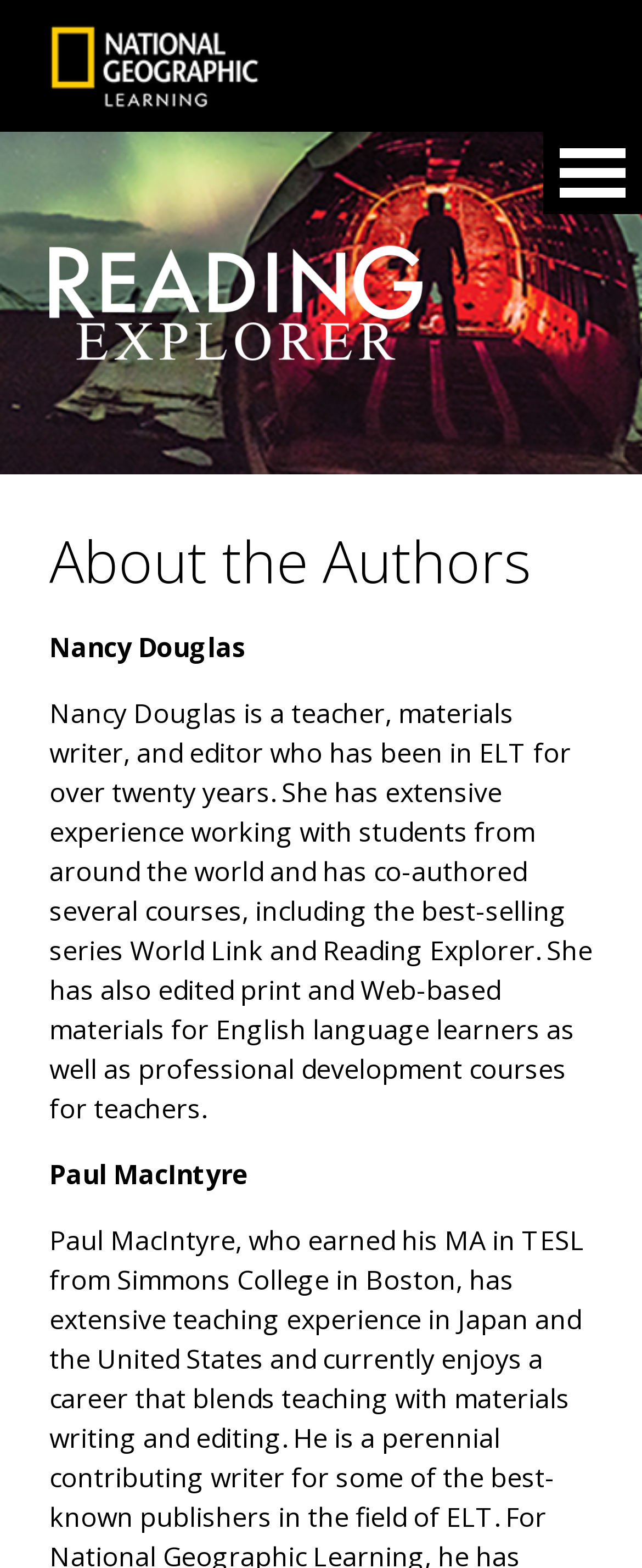What is the purpose of the link 'Open/Close Menu'?
Please provide a detailed and comprehensive answer to the question.

The link 'Open/Close Menu' is likely used to toggle the visibility of a menu on the webpage, allowing users to access additional options or features.